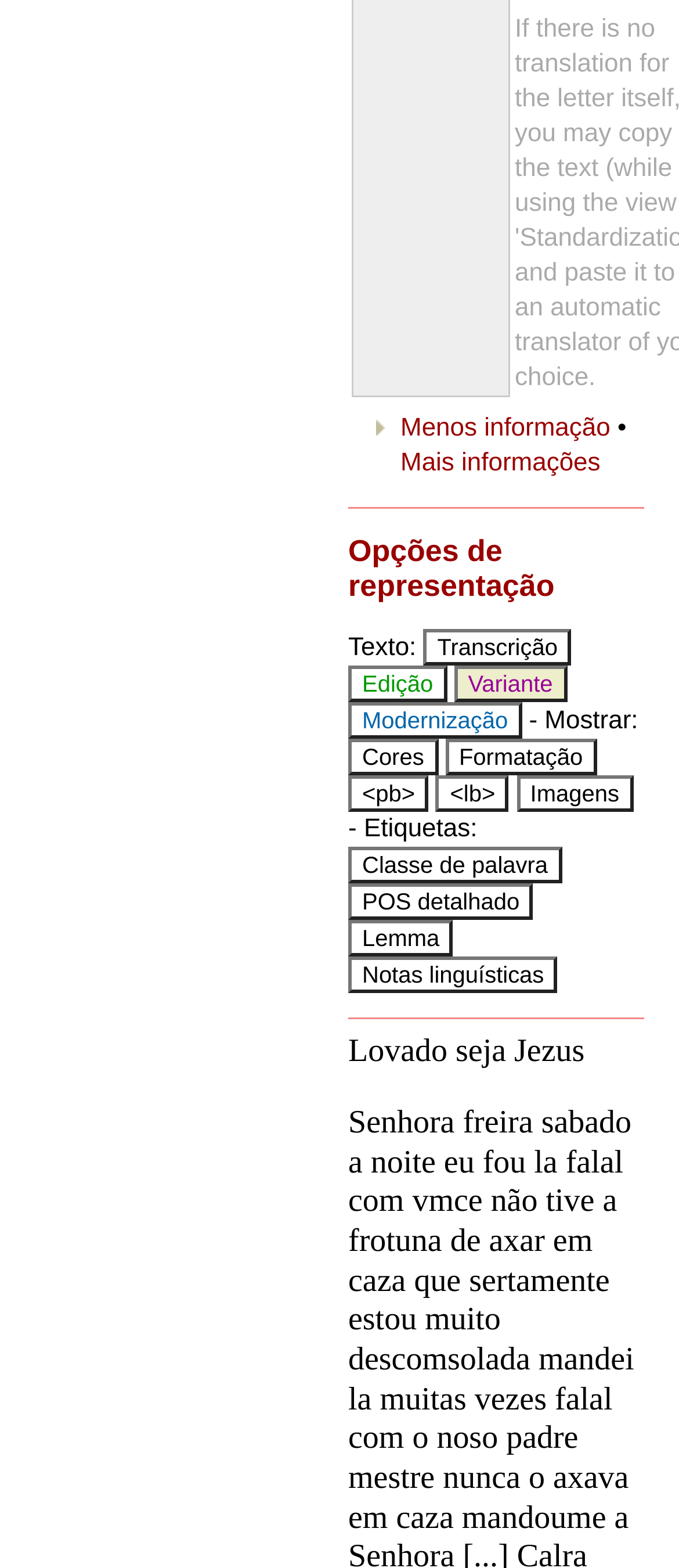What is the last word of the last deletion element?
Please provide a comprehensive answer based on the visual information in the image.

I found the last deletion element and examined its child elements, which are StaticText elements containing the text 'nunca', 'axava', and others. The last word is 'axava'.